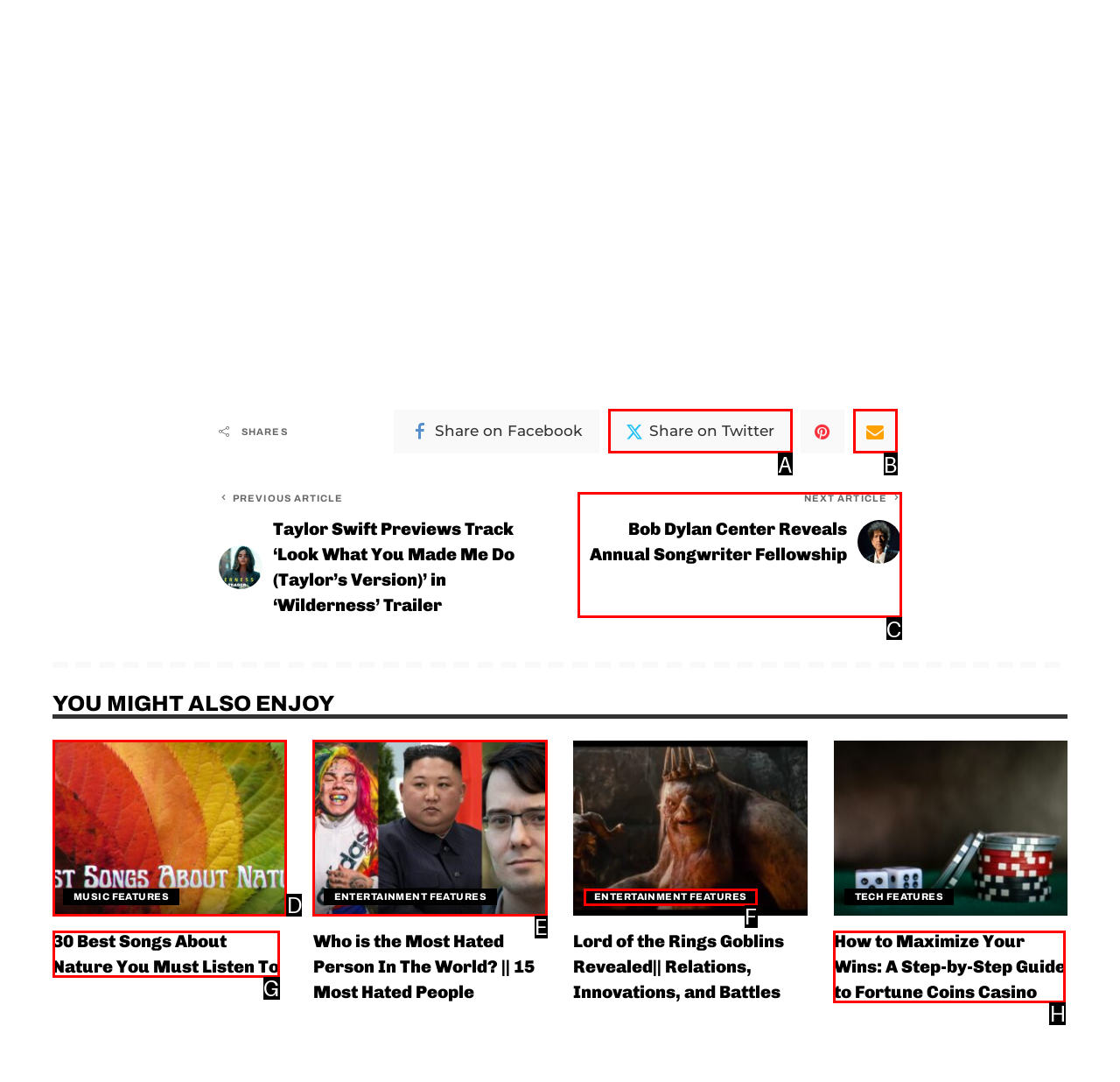Identify the letter of the UI element that fits the description: Entertainment Features
Respond with the letter of the option directly.

F